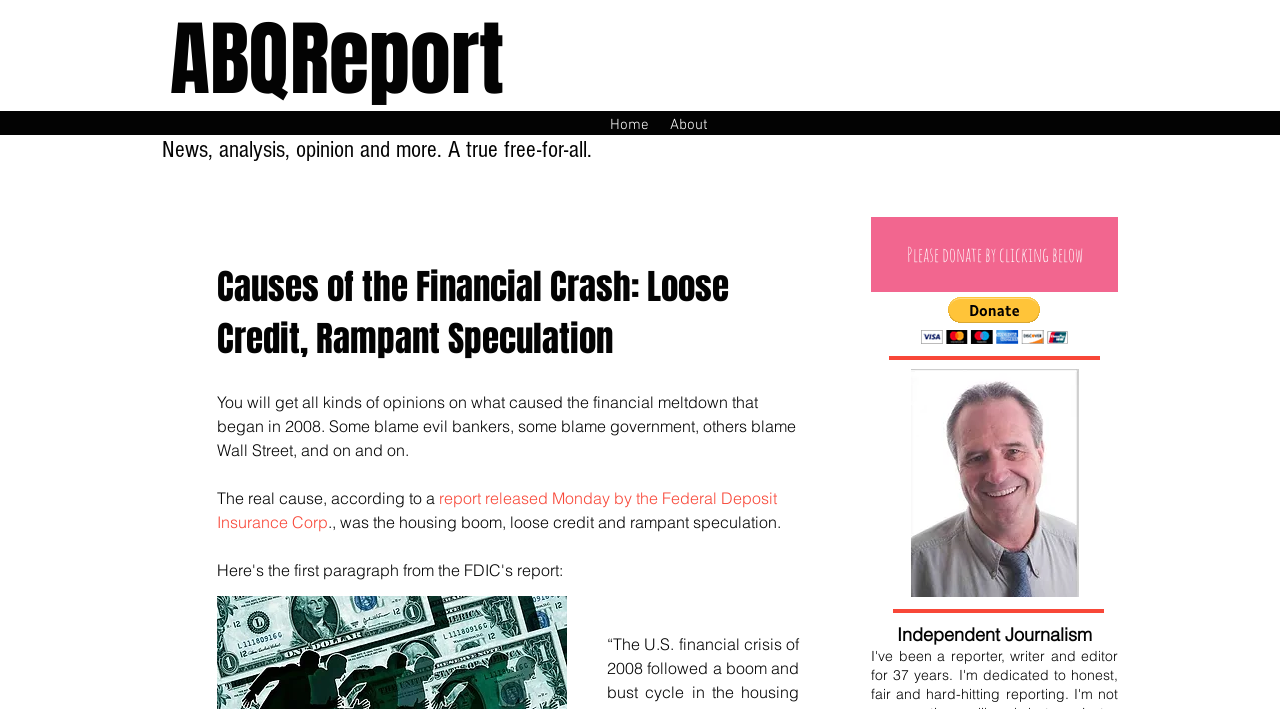Based on the image, provide a detailed response to the question:
What is the main topic of the article?

The main topic of the article is the financial crash, which is evident from the heading 'Causes of the Financial Crash: Loose Credit, Rampant Speculation' and the text 'You will get all kinds of opinions on what caused the financial meltdown that began in 2008'.